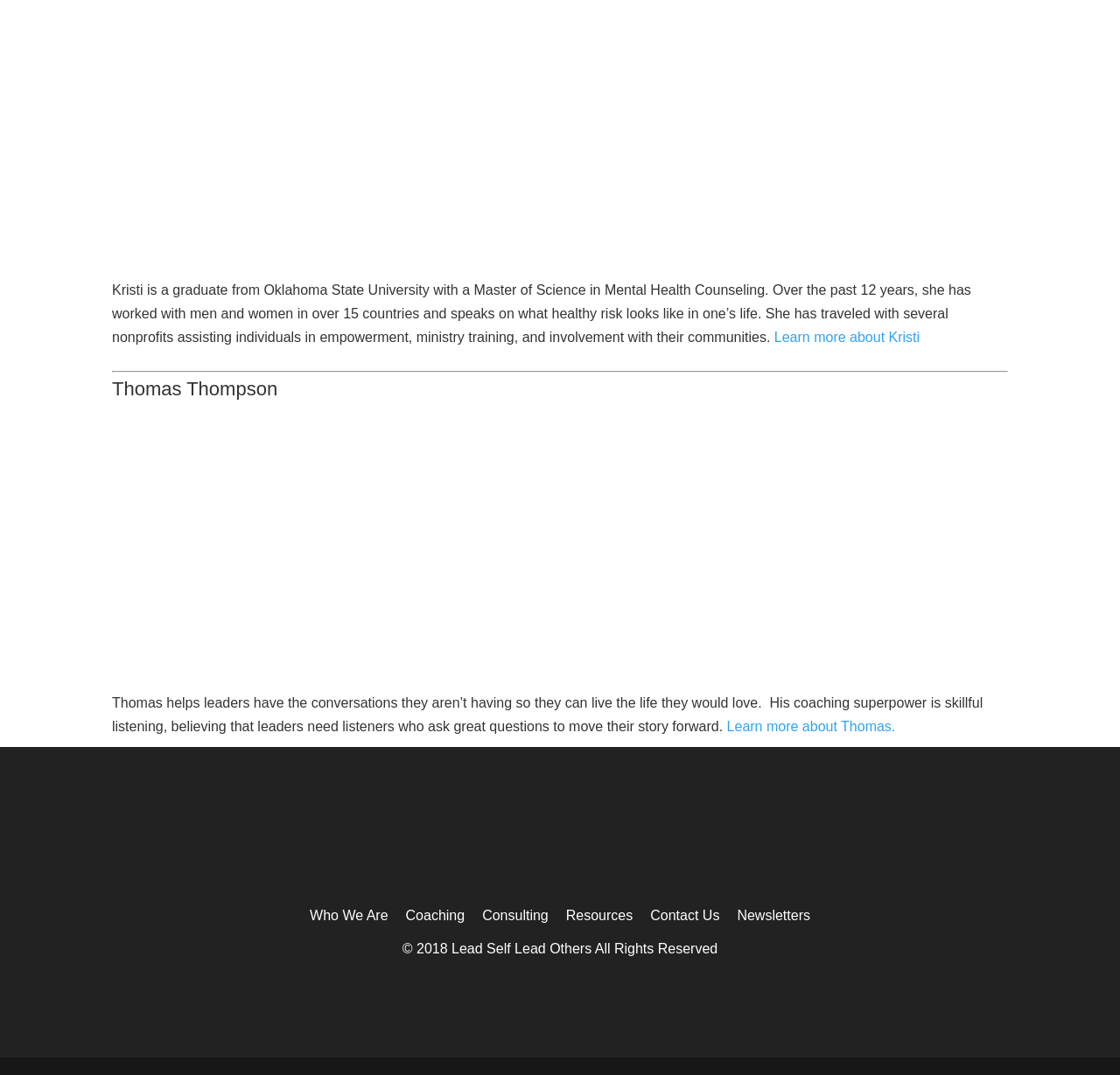Identify the bounding box coordinates of the section to be clicked to complete the task described by the following instruction: "Go to Who We Are page". The coordinates should be four float numbers between 0 and 1, formatted as [left, top, right, bottom].

[0.277, 0.845, 0.347, 0.858]